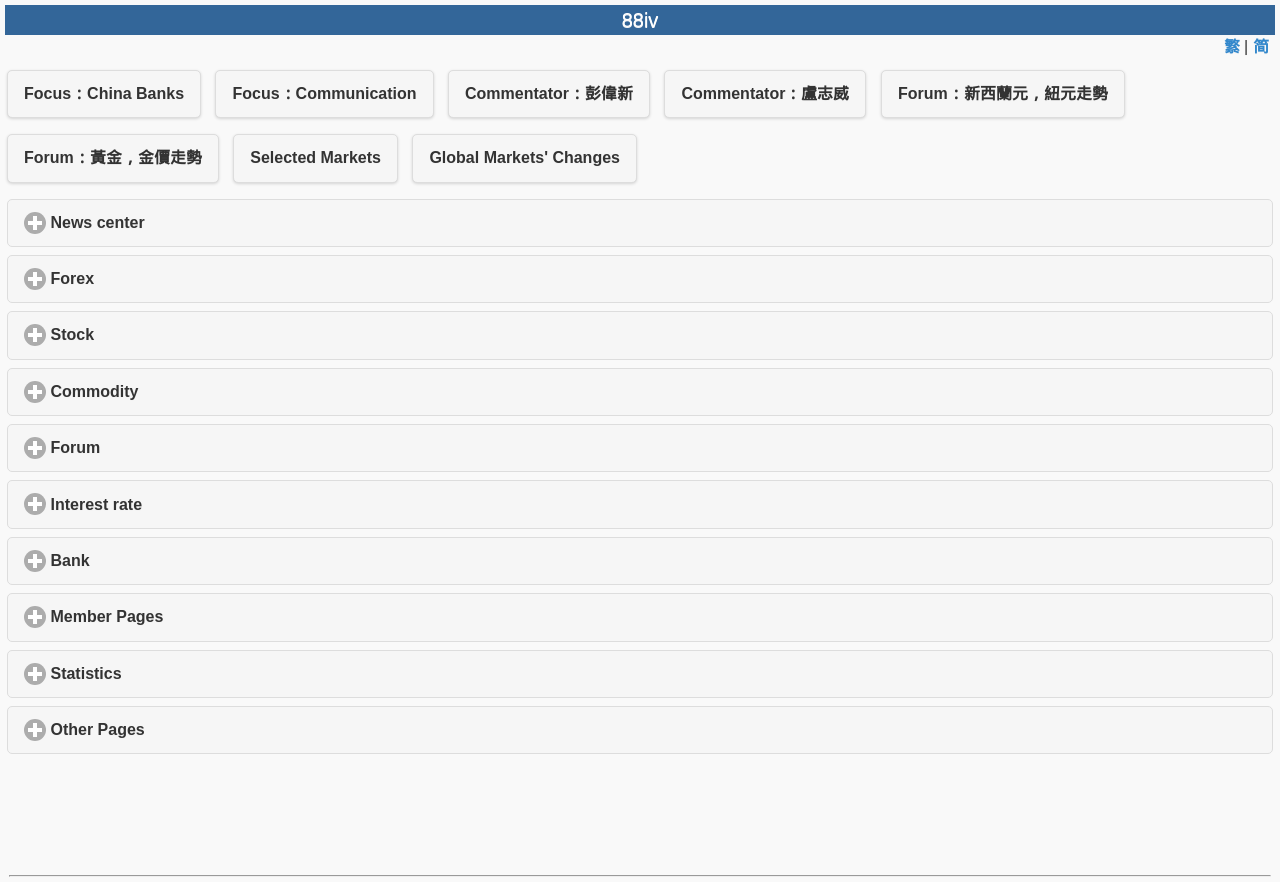Given the element description aria-label="Advertisement" name="aswift_1" title="Advertisement", predict the bounding box coordinates for the UI element in the webpage screenshot. The format should be (top-left x, top-left y, bottom-right x, bottom-right y), and the values should be between 0 and 1.

[0.375, 0.913, 0.625, 0.969]